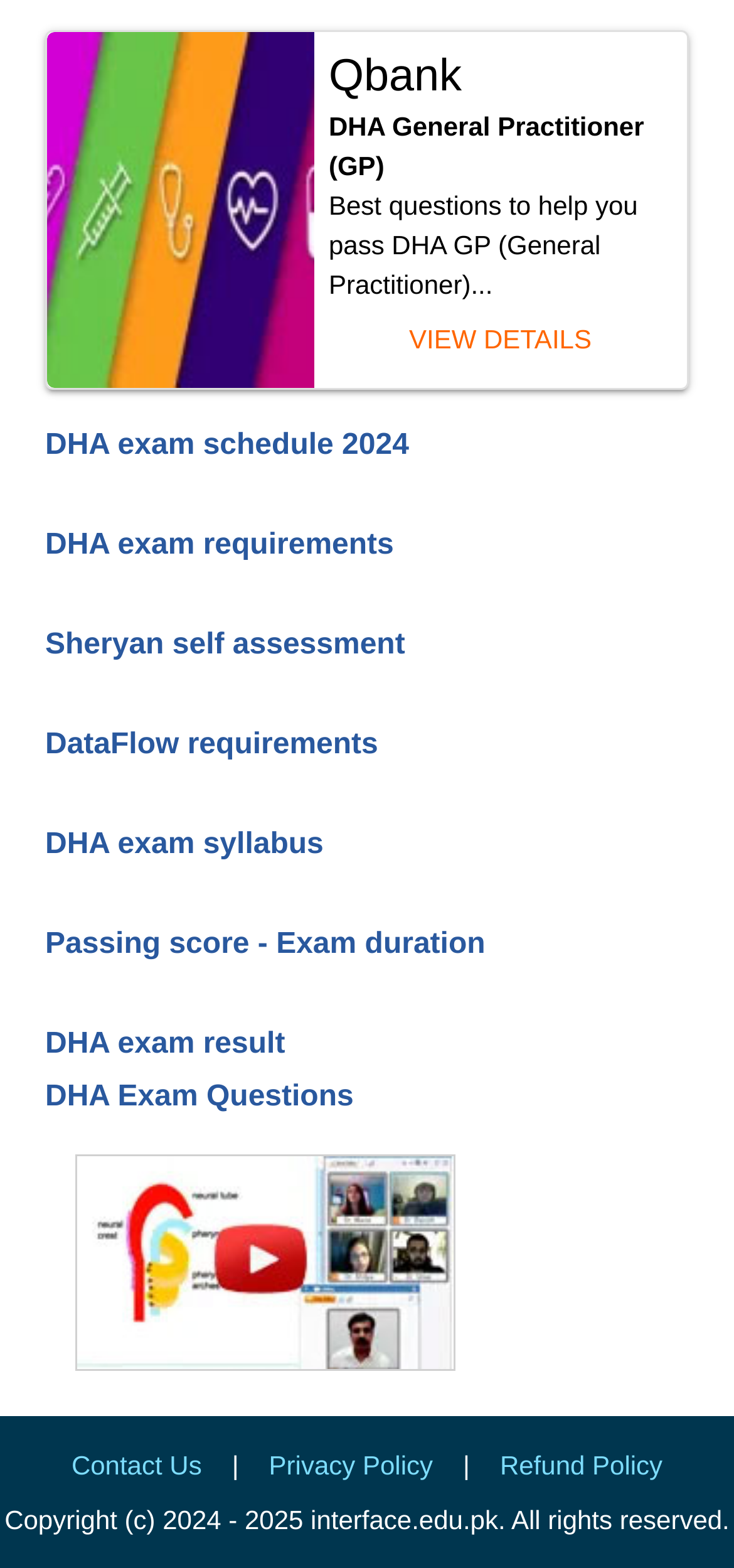Given the description: "DHA exam schedule 2024", determine the bounding box coordinates of the UI element. The coordinates should be formatted as four float numbers between 0 and 1, [left, top, right, bottom].

[0.062, 0.274, 0.557, 0.295]